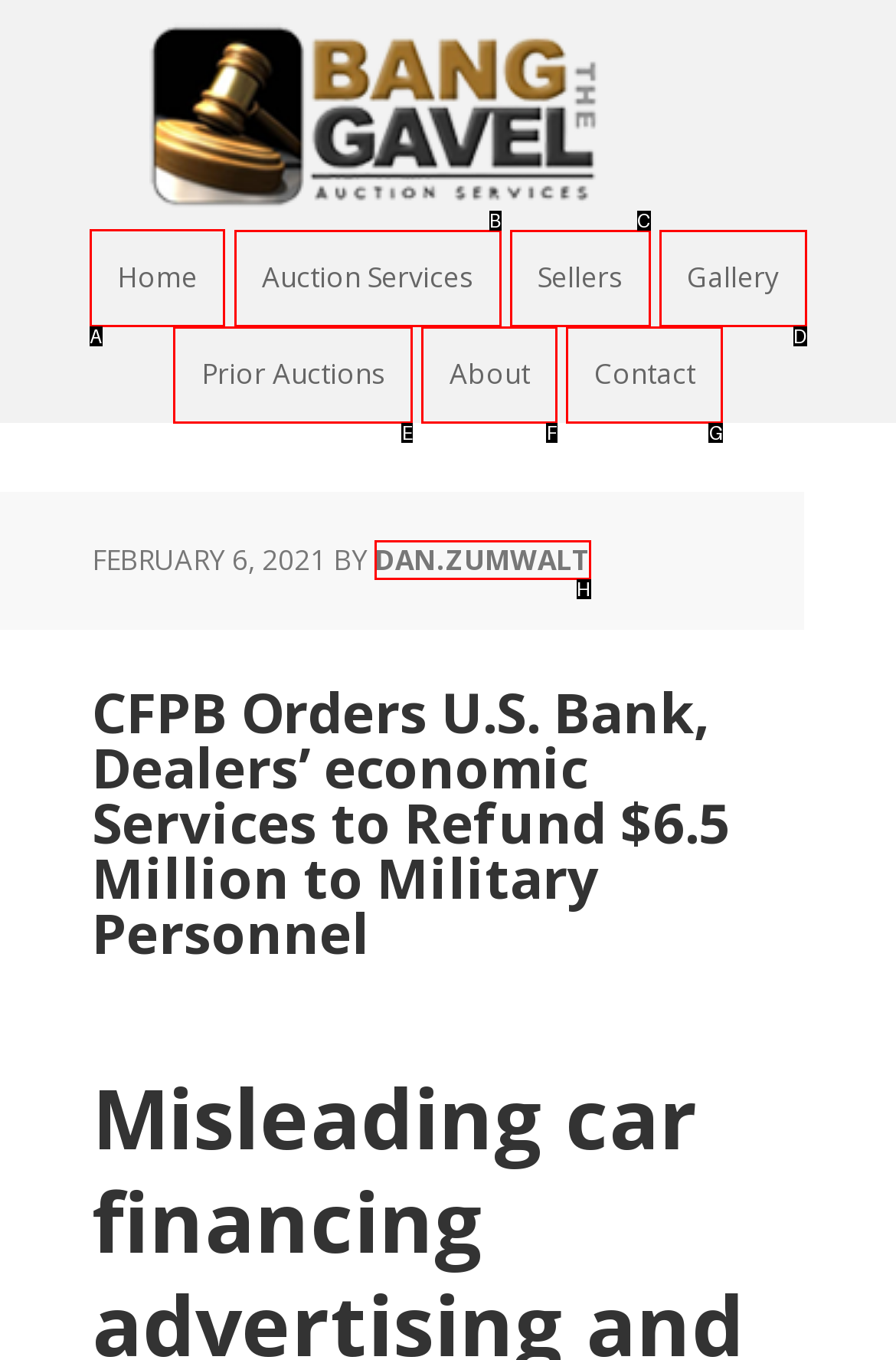Identify the correct option to click in order to accomplish the task: go to home page Provide your answer with the letter of the selected choice.

A